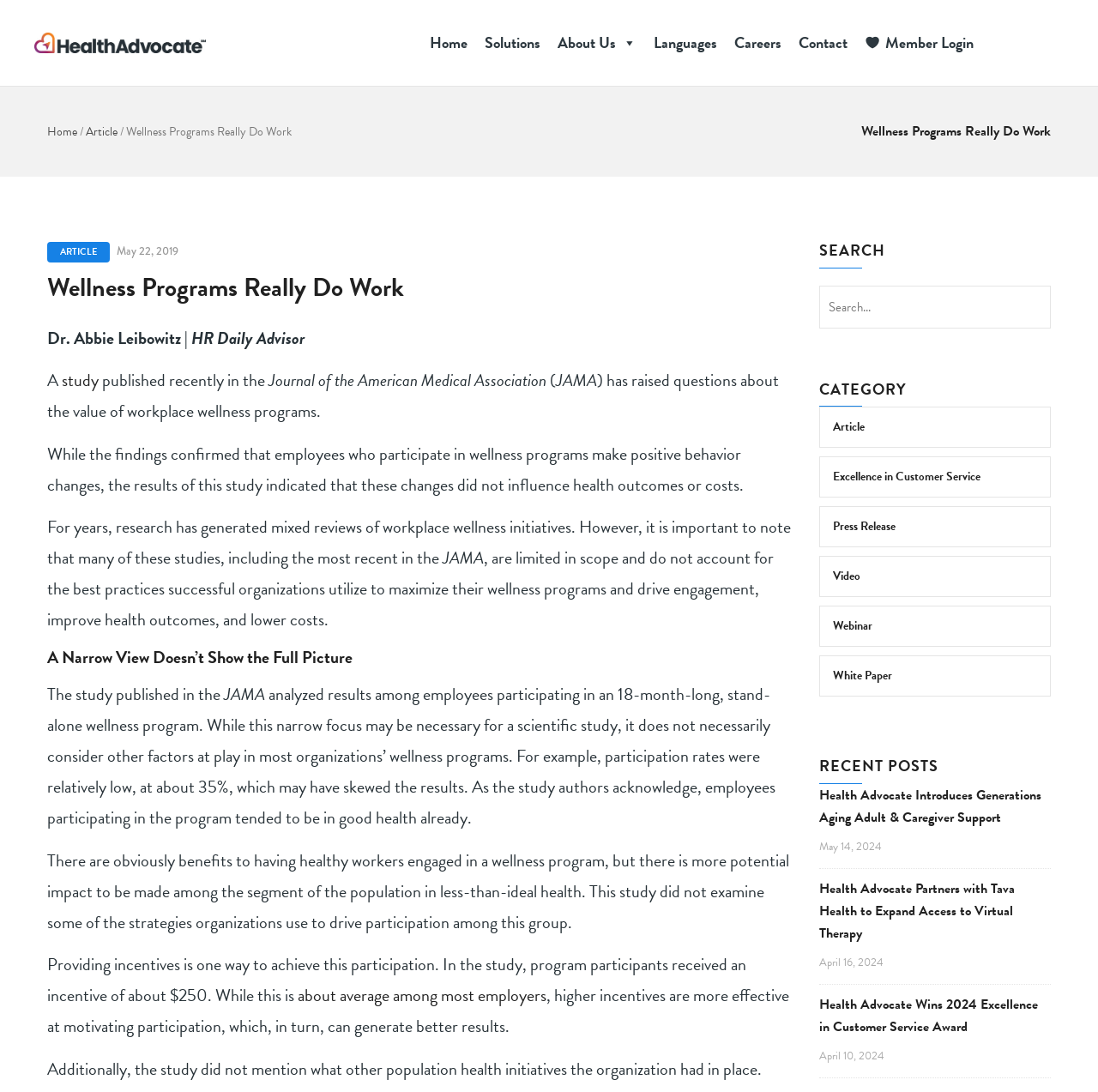What type of content is listed under 'RECENT POSTS'?
Examine the image and provide an in-depth answer to the question.

I determined the answer by looking at the section 'RECENT POSTS' which lists several links with titles and dates, indicating that they are news articles or blog posts.